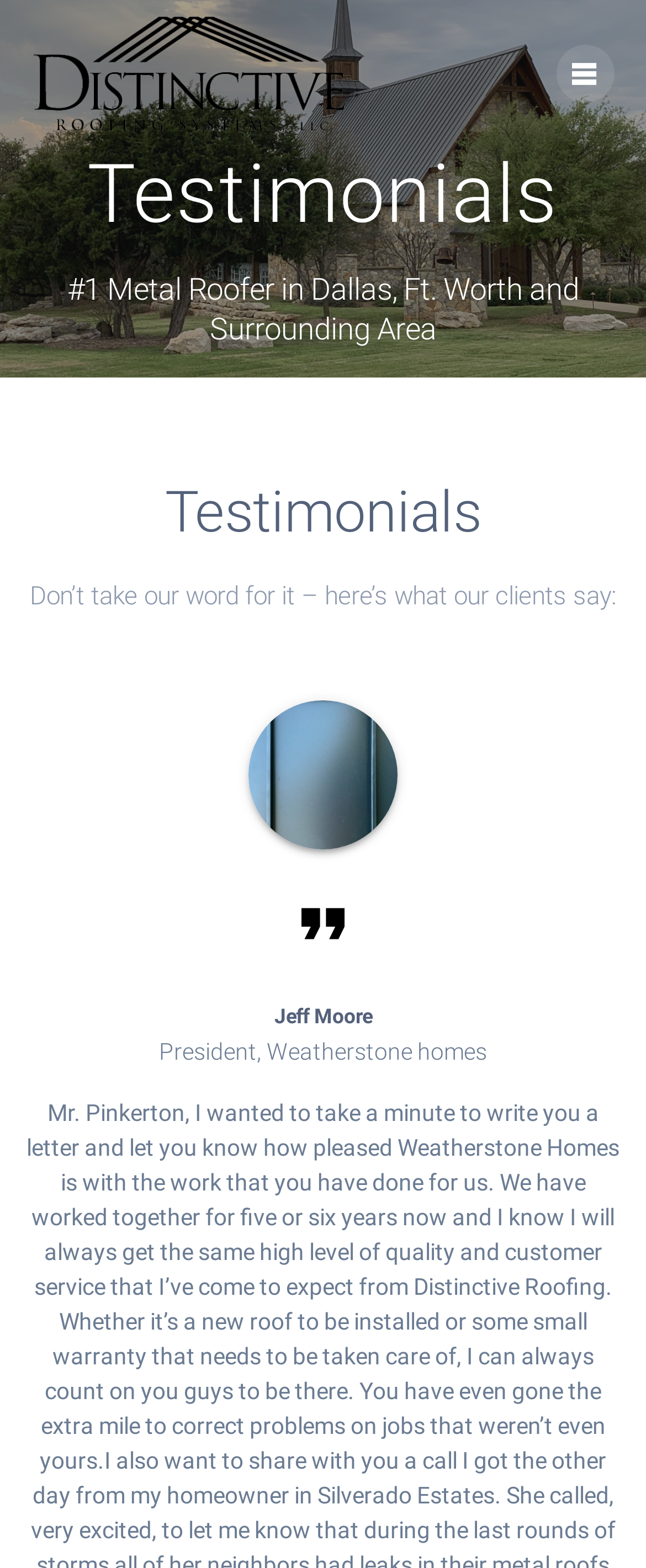What is the image above Jeff Moore's name? Analyze the screenshot and reply with just one word or a short phrase.

A photo